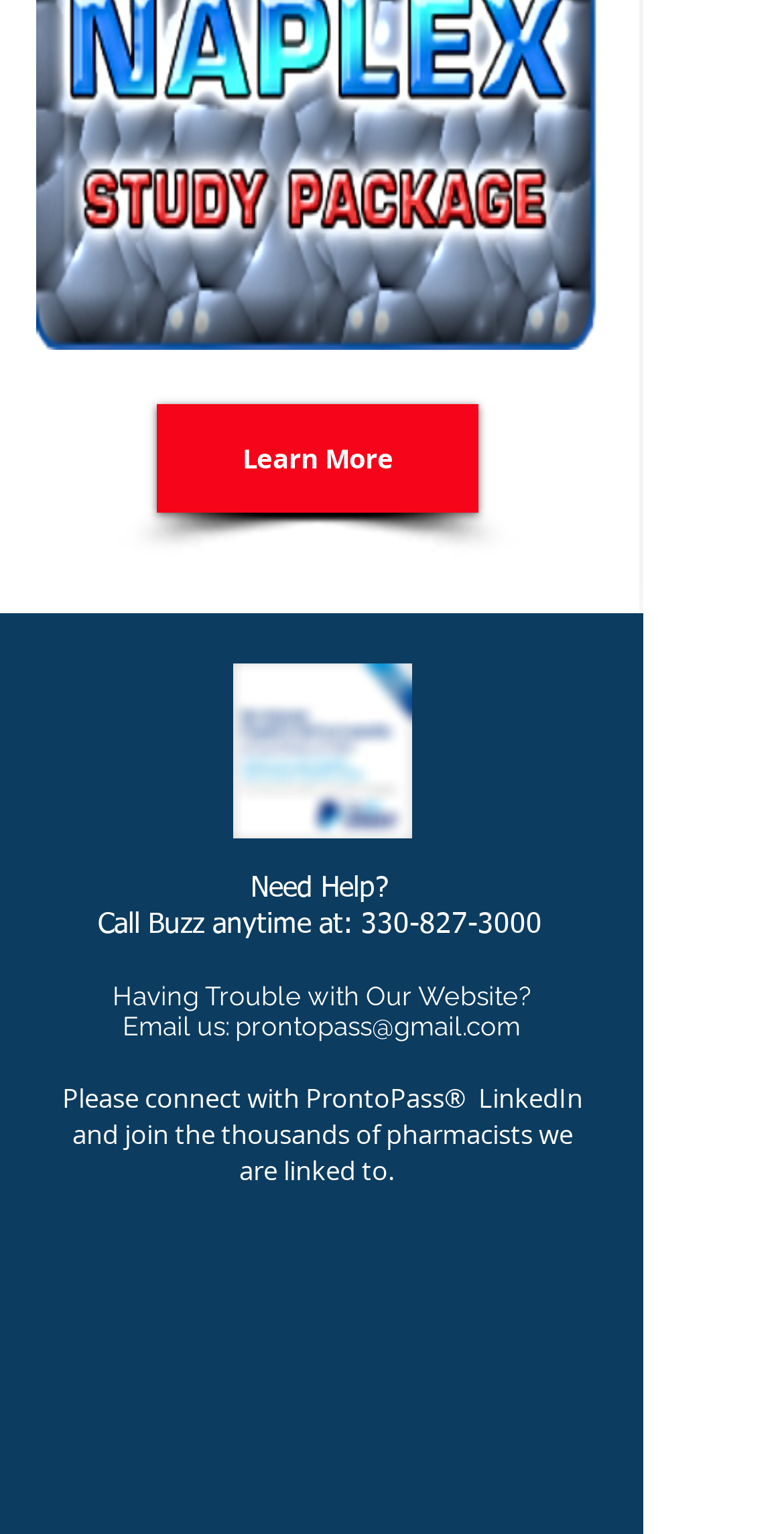What is the name of the social media platform linked to ProntoPass?
Using the information from the image, provide a comprehensive answer to the question.

The social media platform can be found in the 'Social Bar' section at the bottom of the webpage, and it is represented by a LinkedIn social icon which is a clickable link.